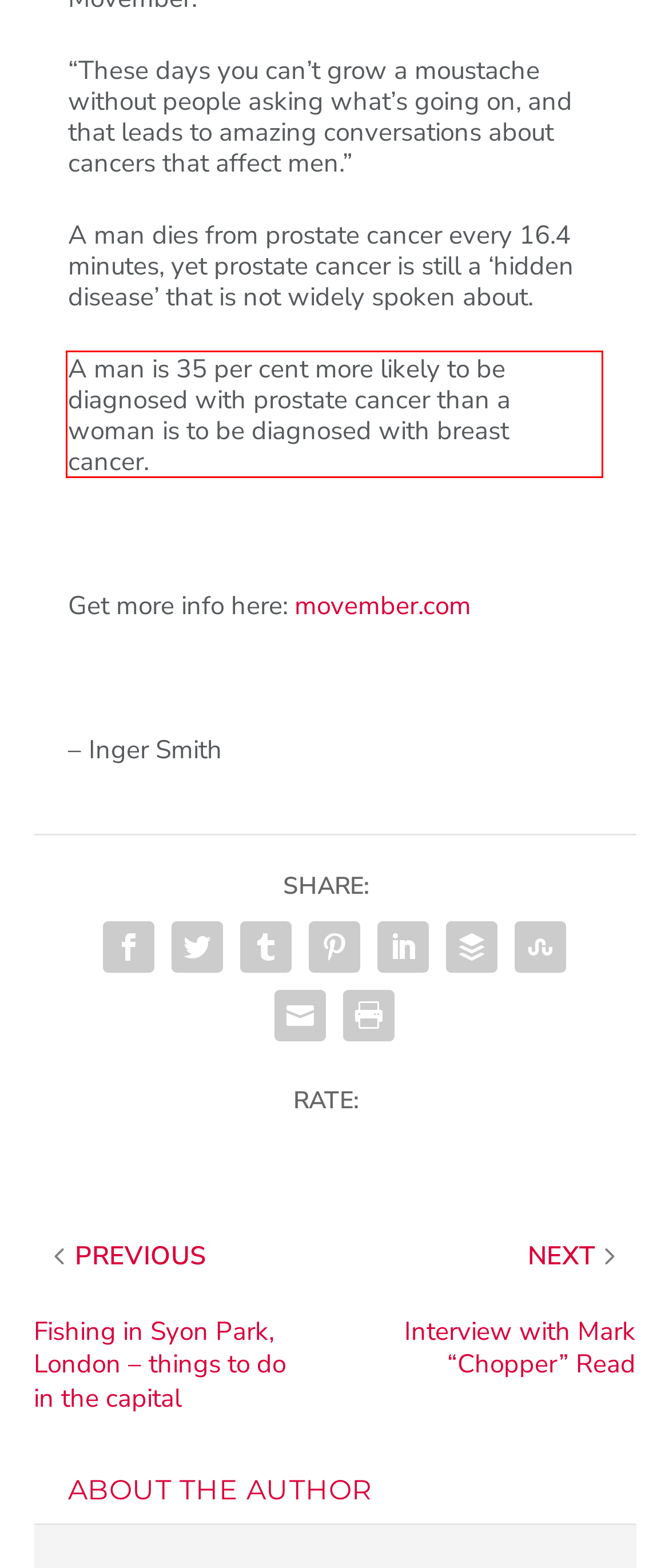Given a screenshot of a webpage, locate the red bounding box and extract the text it encloses.

A man is 35 per cent more likely to be diagnosed with prostate cancer than a woman is to be diagnosed with breast cancer.